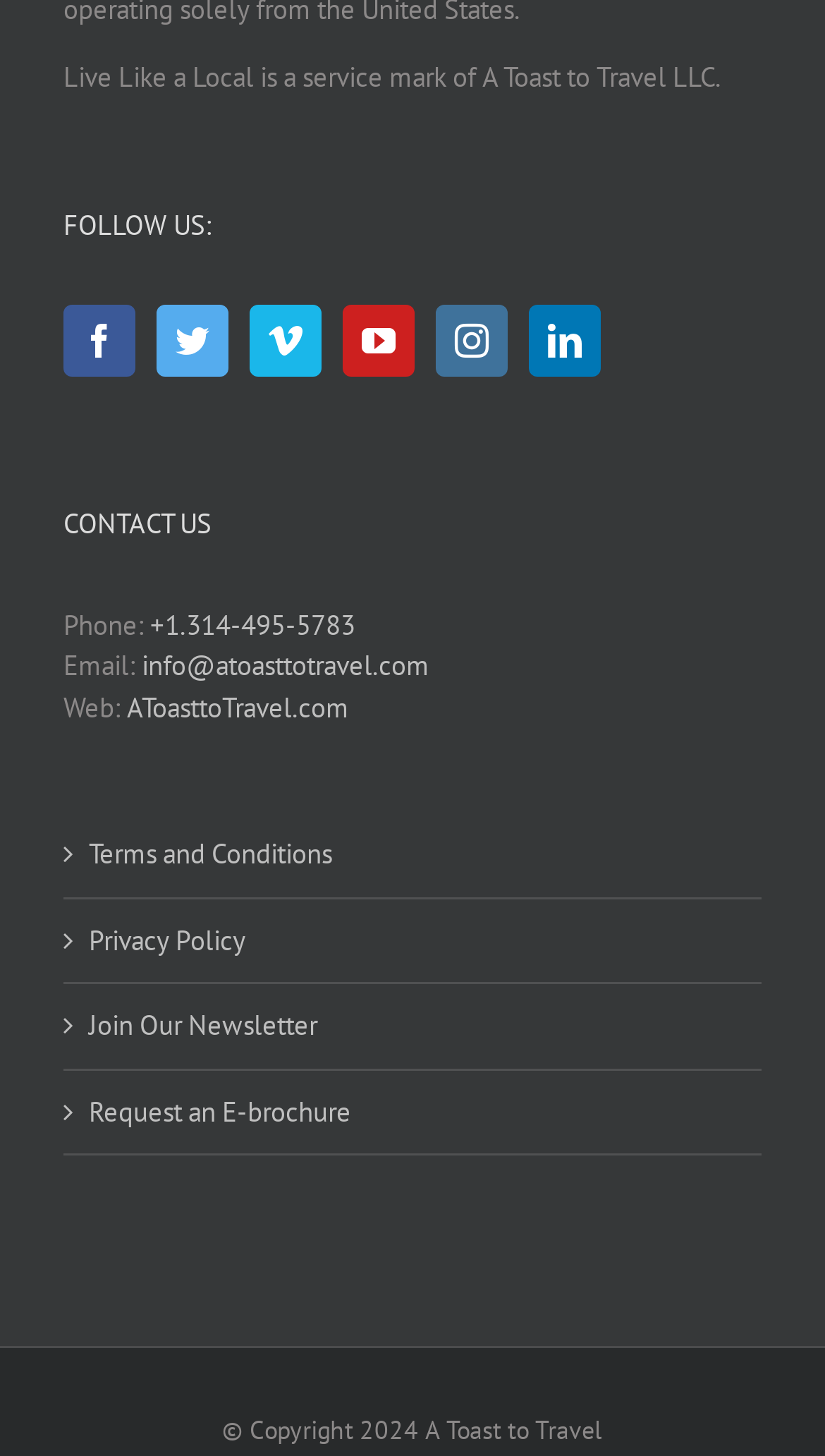What is the company name?
Refer to the image and give a detailed response to the question.

The company name can be found in the copyright information at the bottom of the page, which states '© Copyright 2024 A Toast to Travel'. This suggests that the company name is A Toast to Travel LLC.